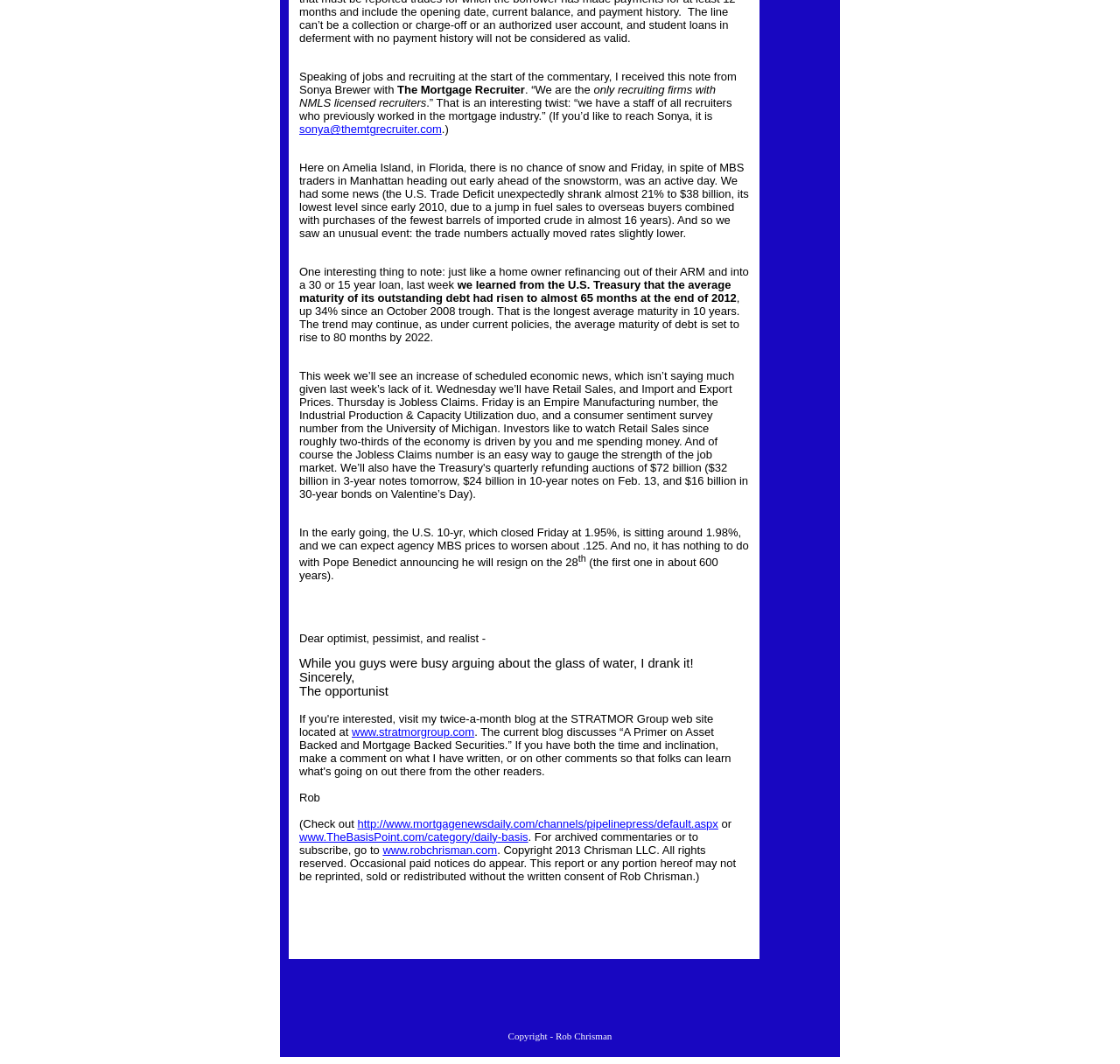What is the average maturity of the U.S. Treasury's outstanding debt?
From the screenshot, supply a one-word or short-phrase answer.

65 months